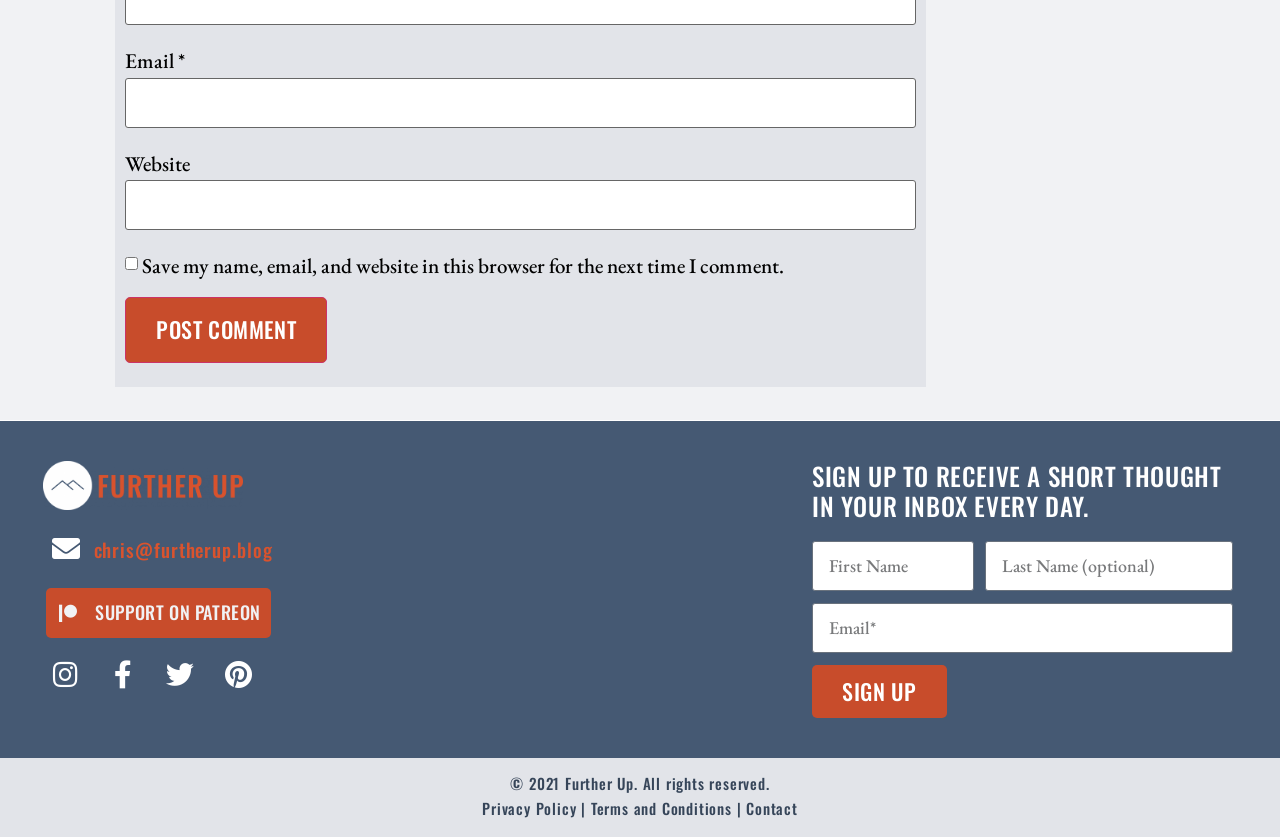Please find the bounding box coordinates of the section that needs to be clicked to achieve this instruction: "Check the privacy policy".

[0.377, 0.952, 0.45, 0.978]